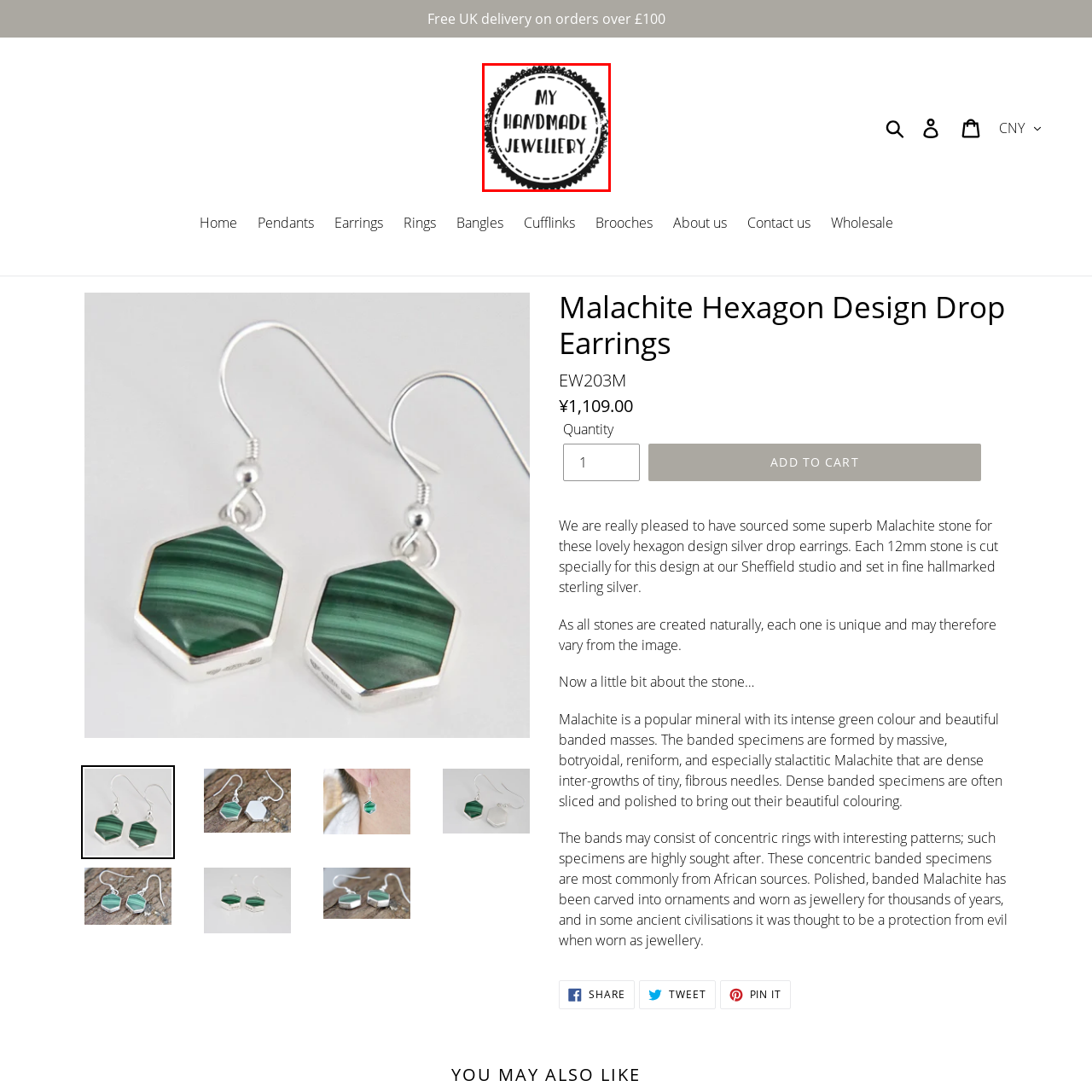What is the shape of the logo?
Analyze the image highlighted by the red bounding box and give a detailed response to the question using the information from the image.

The logo is presented in a circular design, which adds to its vintage flair and creates a sense of unity and wholeness, reflecting the brand's focus on bespoke and handcrafted jewellery.